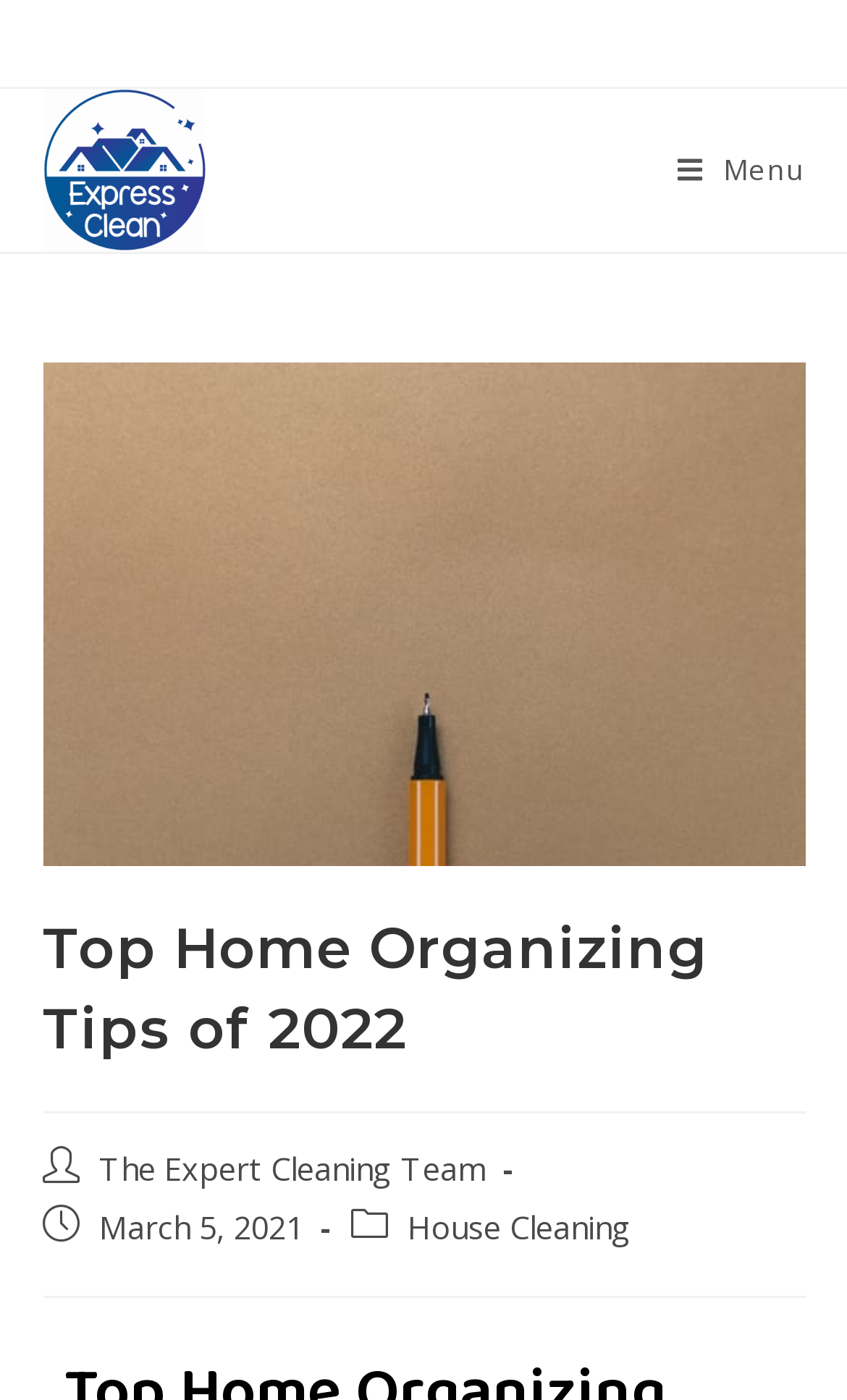Provide the bounding box coordinates of the HTML element this sentence describes: "alt="cropped-com_logo-png"". The bounding box coordinates consist of four float numbers between 0 and 1, i.e., [left, top, right, bottom].

[0.05, 0.104, 0.242, 0.134]